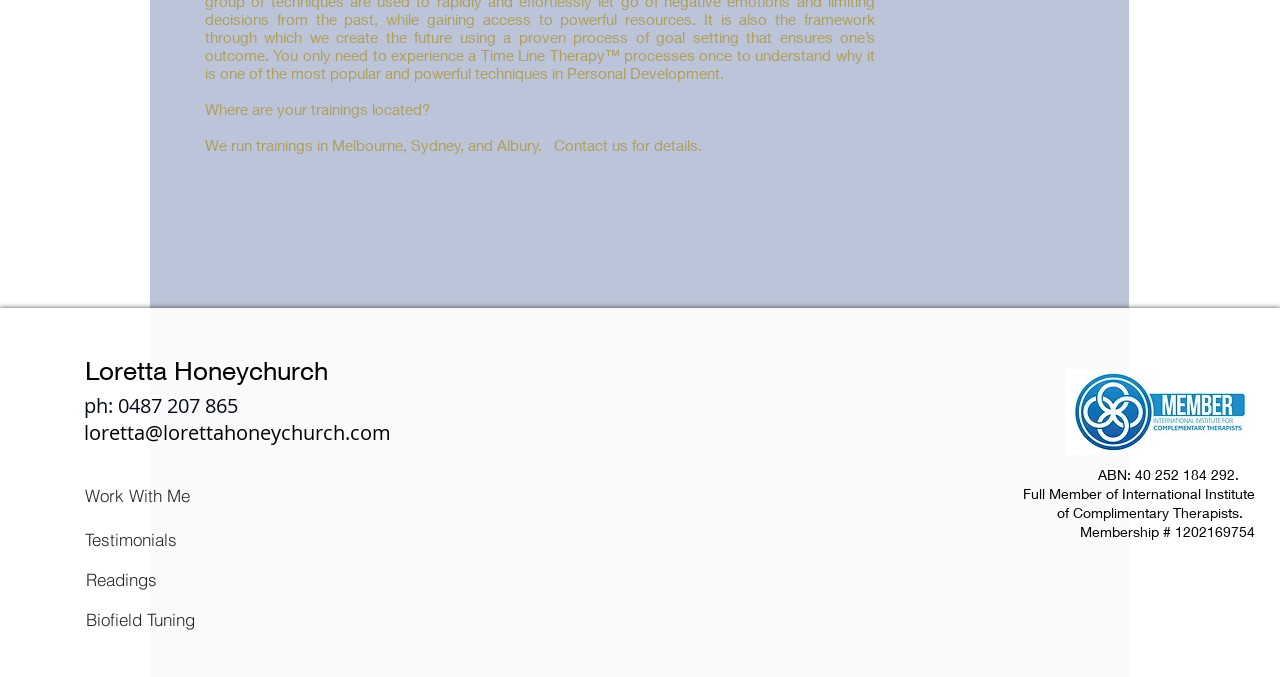What is the membership number?
Kindly offer a detailed explanation using the data available in the image.

I found the answer by reading the static text element that says 'Membership # 1202169754'.